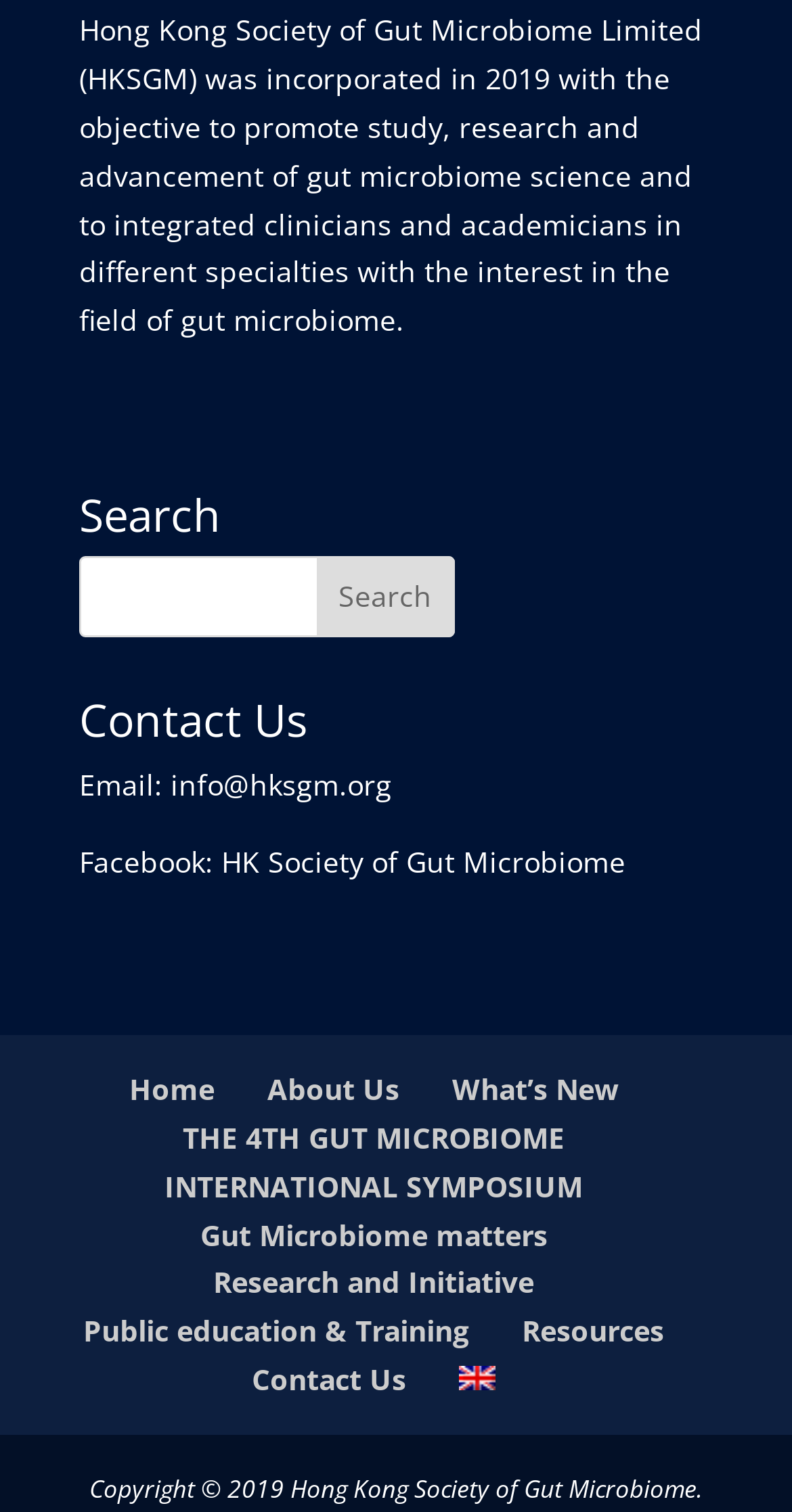What language is the webpage currently in?
Please provide a comprehensive answer to the question based on the webpage screenshot.

The image element with ID 204 has the text 'English', which indicates that the webpage is currently in English language.